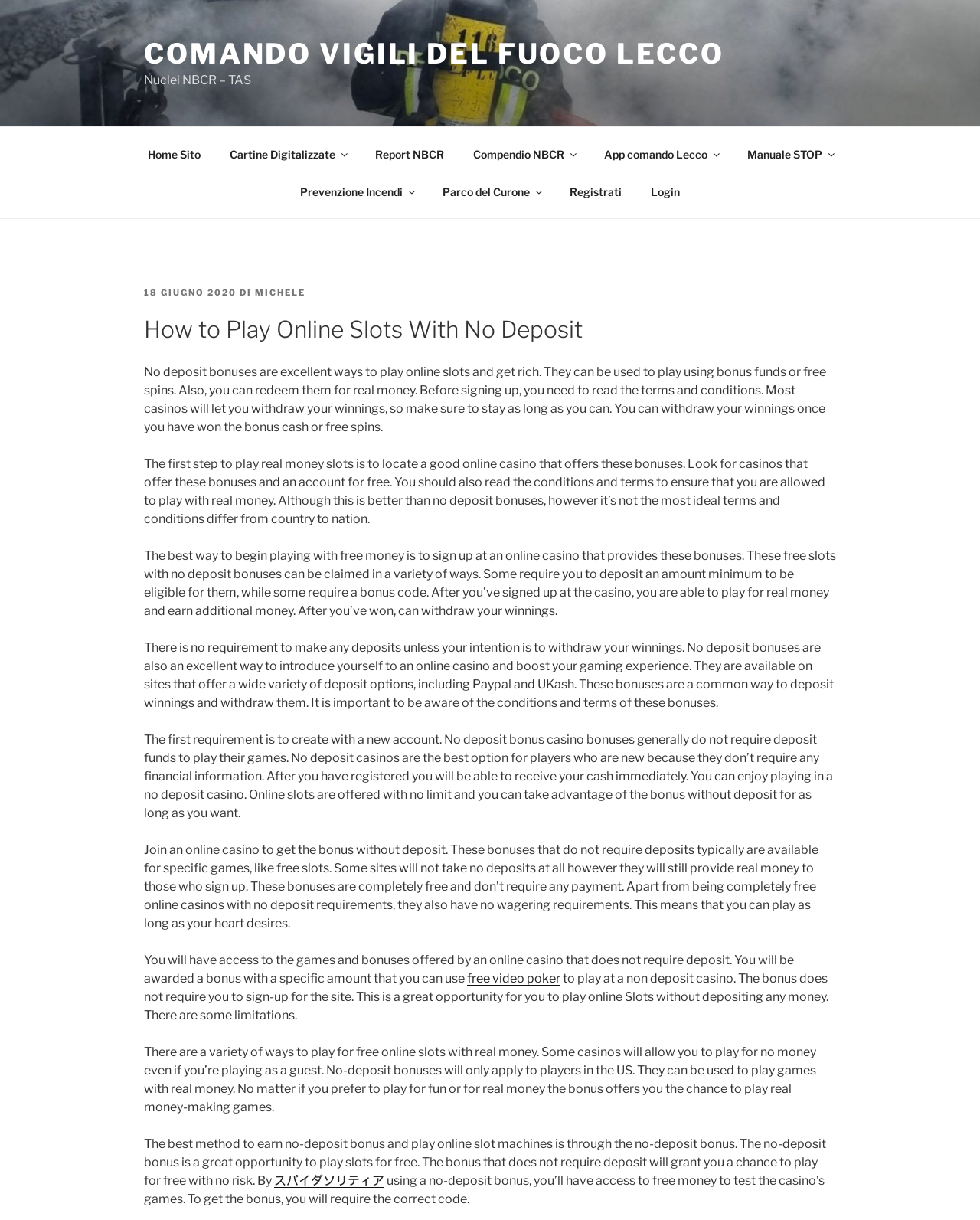Please identify the bounding box coordinates of the element's region that should be clicked to execute the following instruction: "Click on スパイダソリティア". The bounding box coordinates must be four float numbers between 0 and 1, i.e., [left, top, right, bottom].

[0.28, 0.962, 0.392, 0.973]